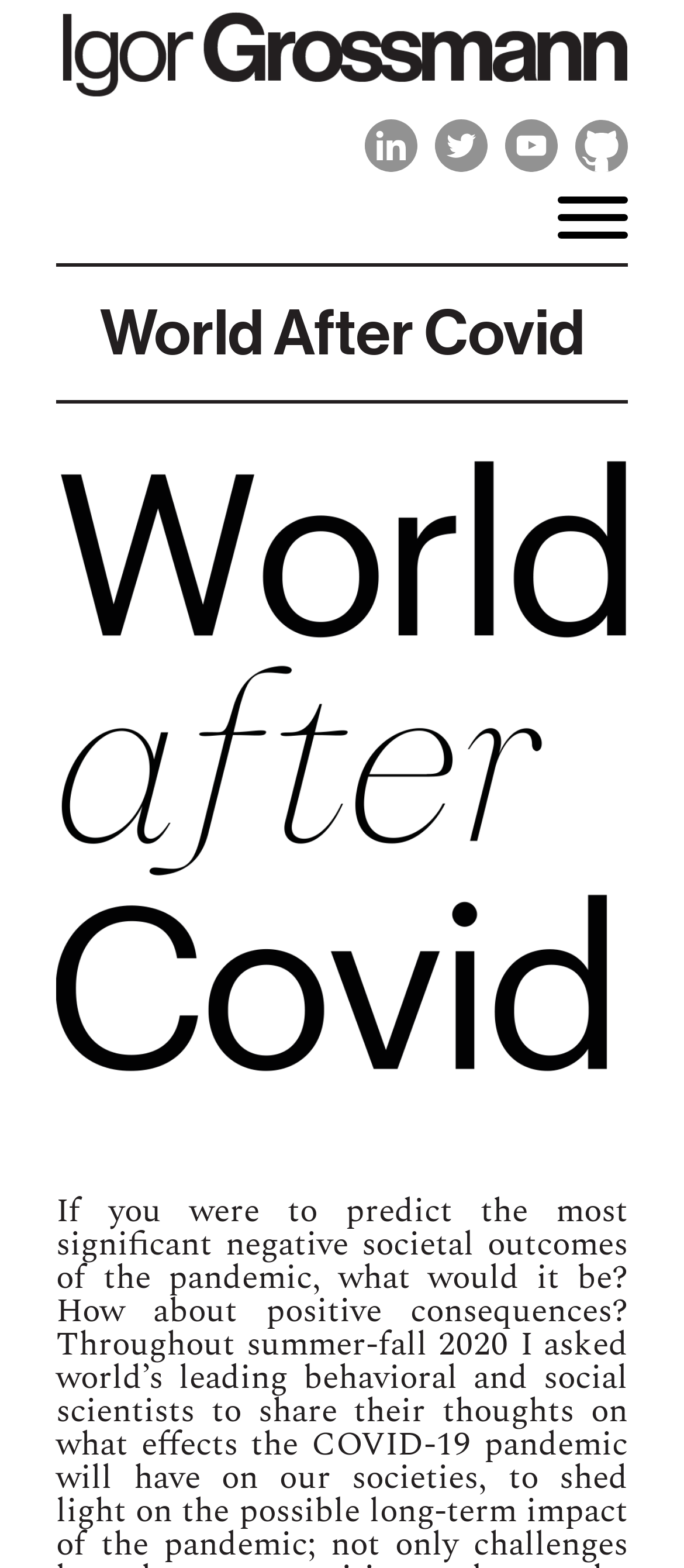Given the webpage screenshot and the description, determine the bounding box coordinates (top-left x, top-left y, bottom-right x, bottom-right y) that define the location of the UI element matching this description: title="Igor Grossmann"

[0.082, 0.044, 0.918, 0.077]